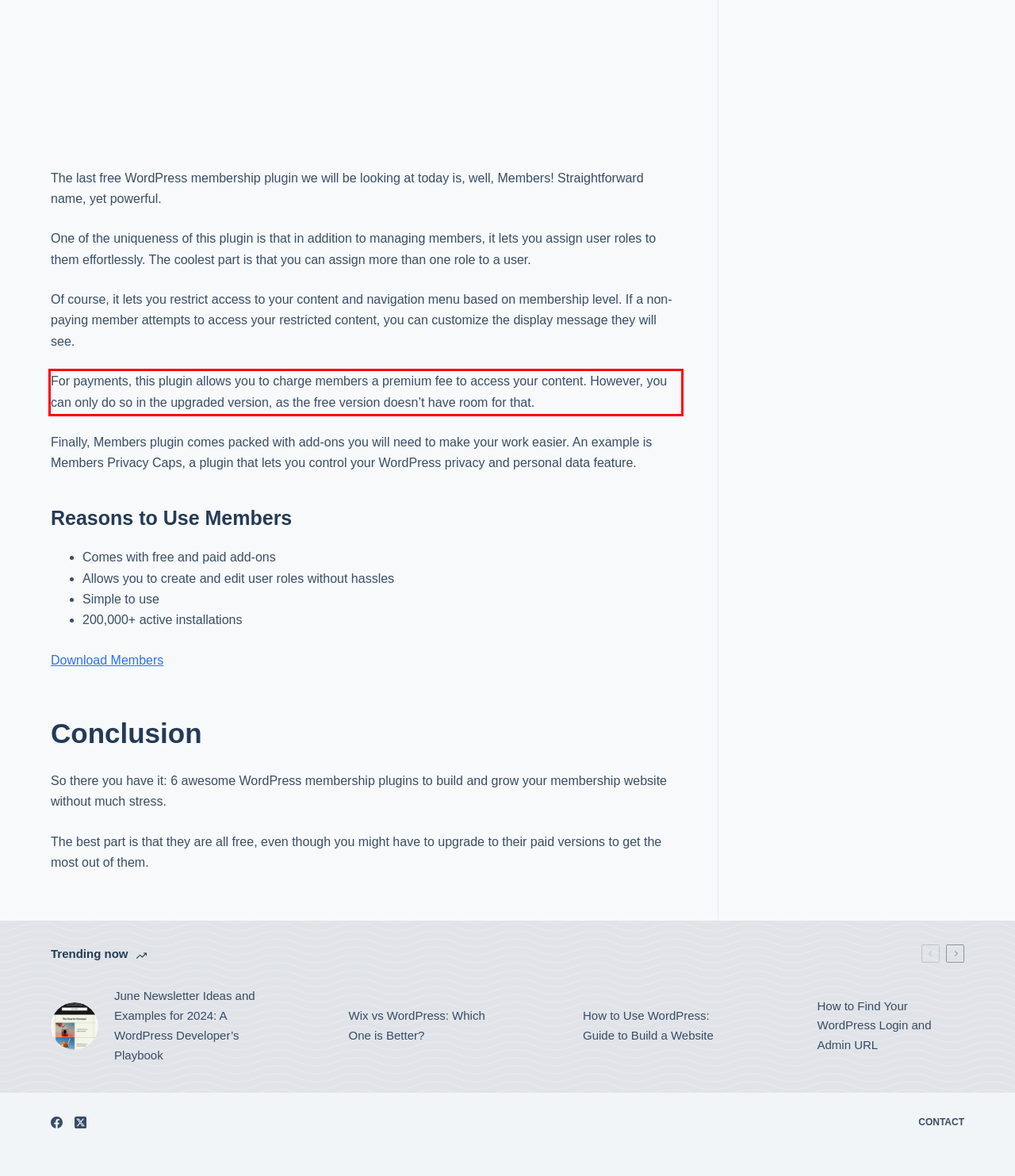Given a screenshot of a webpage, identify the red bounding box and perform OCR to recognize the text within that box.

For payments, this plugin allows you to charge members a premium fee to access your content. However, you can only do so in the upgraded version, as the free version doesn’t have room for that.